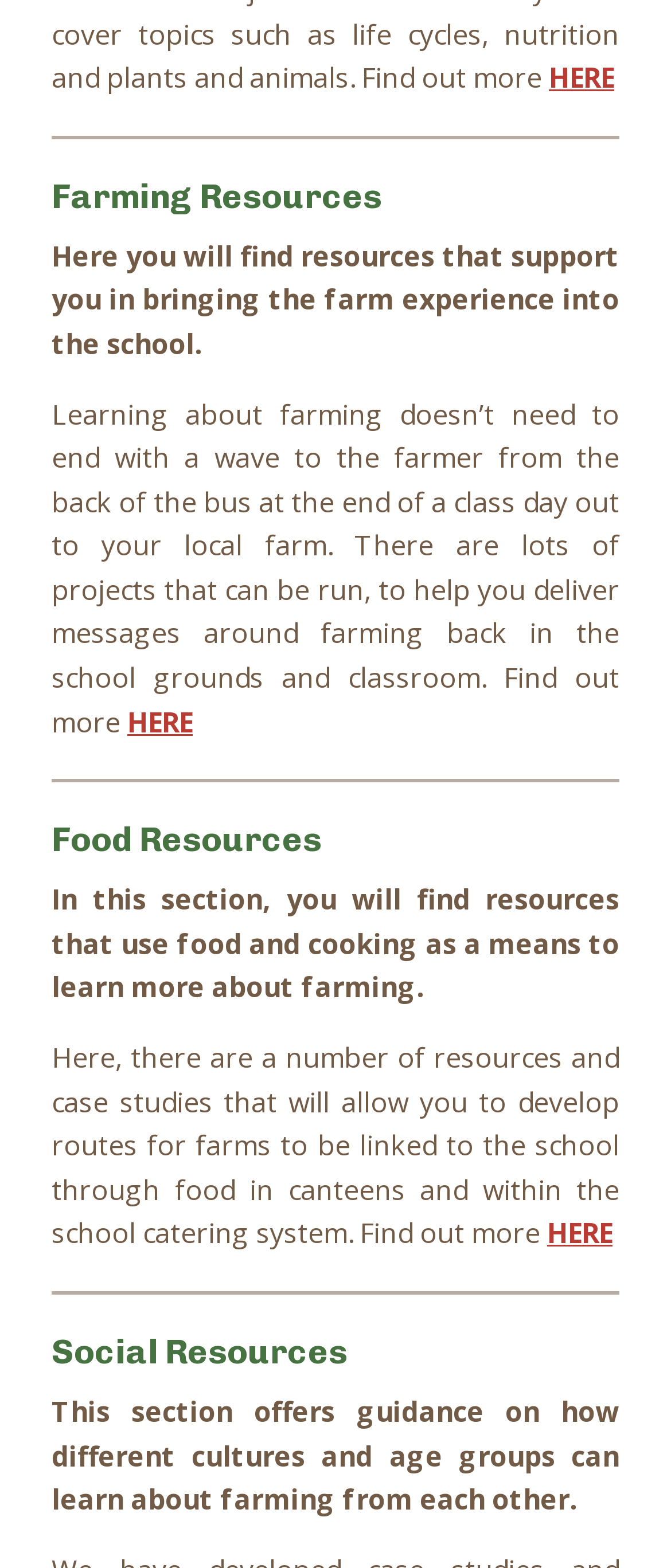Answer the question with a brief word or phrase:
What is the main topic of the resources in the first section?

Farming